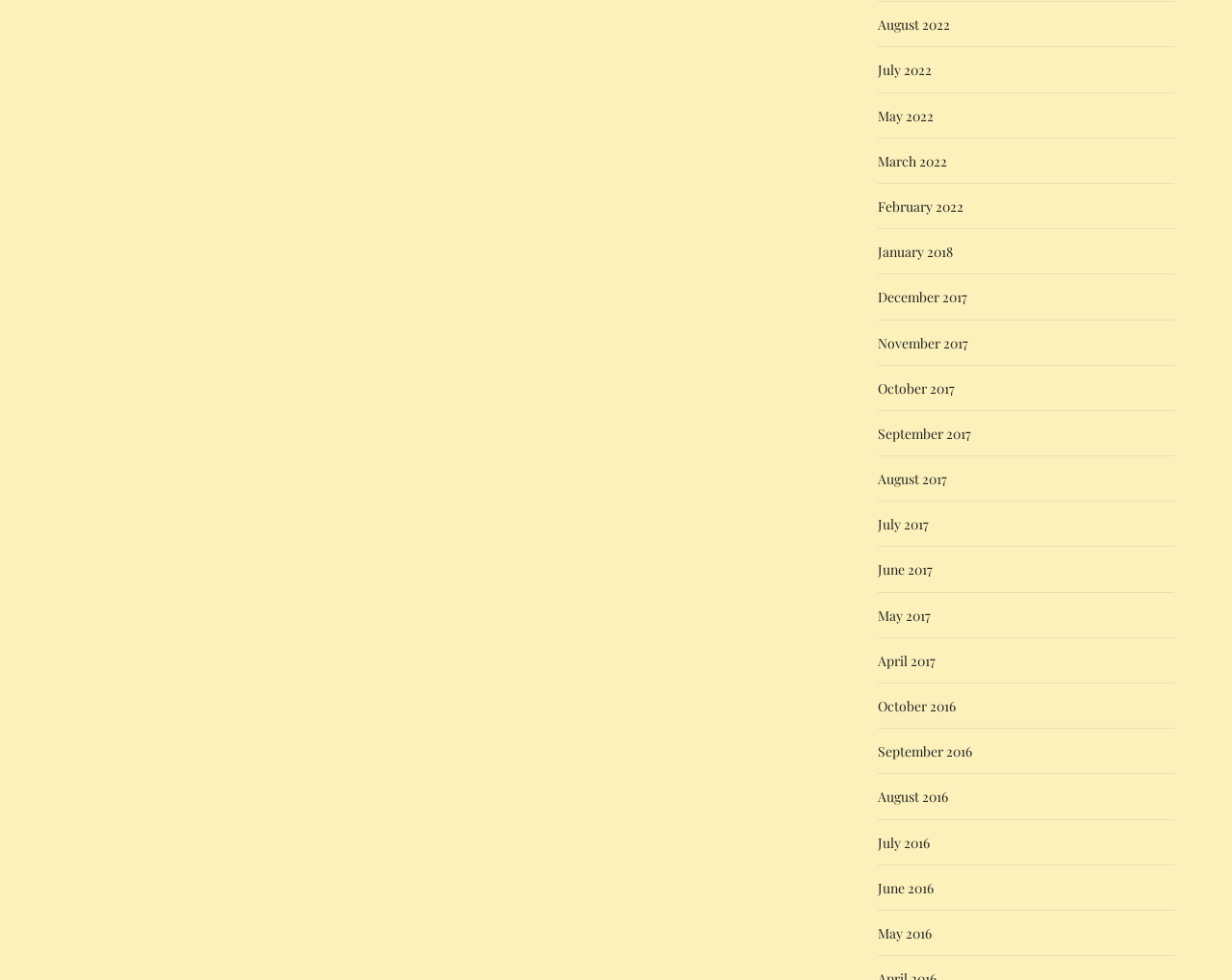Please find the bounding box for the UI component described as follows: "North Fork Events".

[0.064, 0.154, 0.21, 0.179]